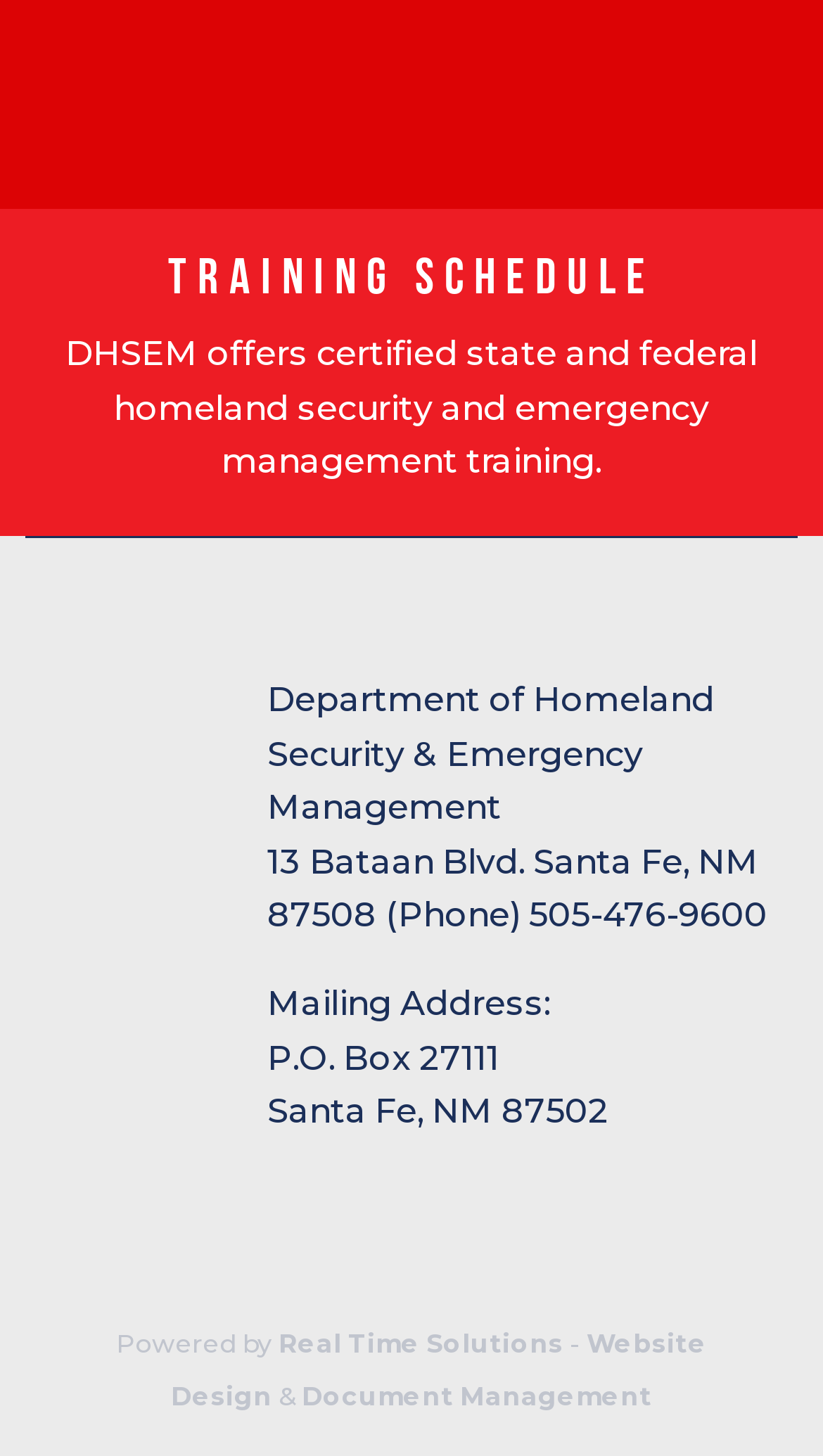What type of training does DHSEM offer?
Based on the image, provide your answer in one word or phrase.

Certified state and federal homeland security and emergency management training